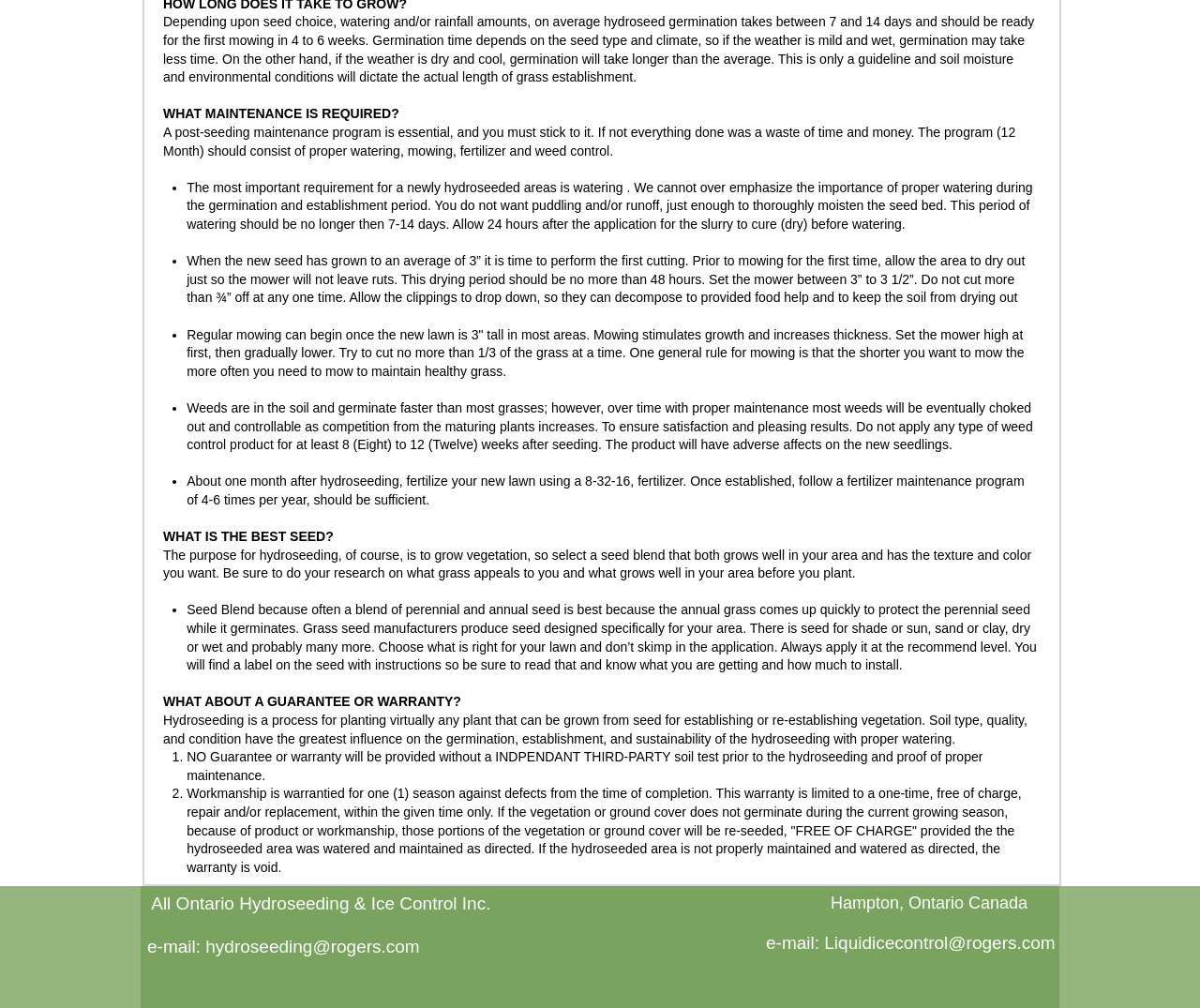Please provide a brief answer to the following inquiry using a single word or phrase:
What type of fertilizer should you use?

8-32-16 fertilizer